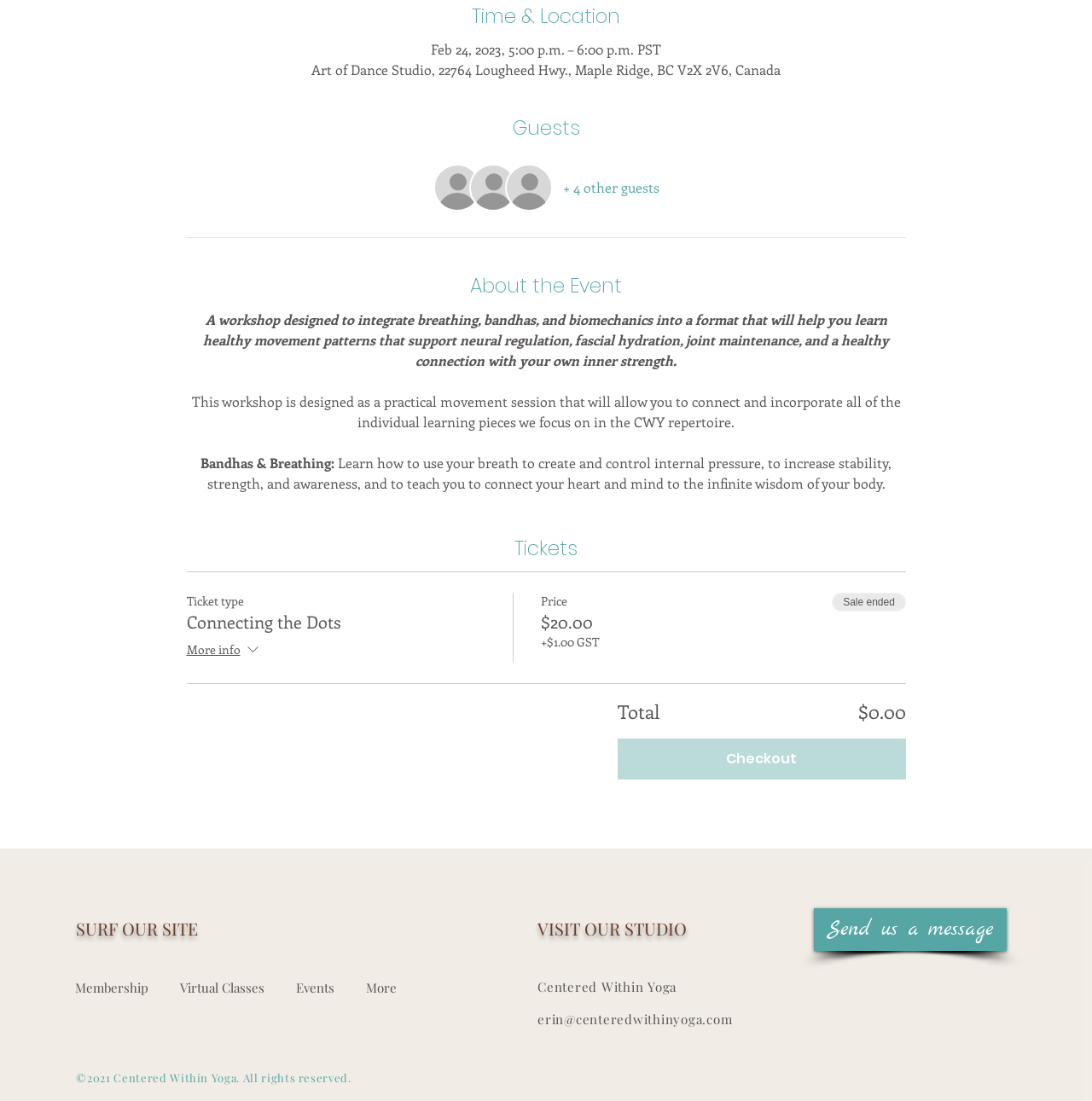Find the bounding box of the UI element described as: "+ 4 other guests". The bounding box coordinates should be given as four float values between 0 and 1, i.e., [left, top, right, bottom].

[0.515, 0.163, 0.604, 0.178]